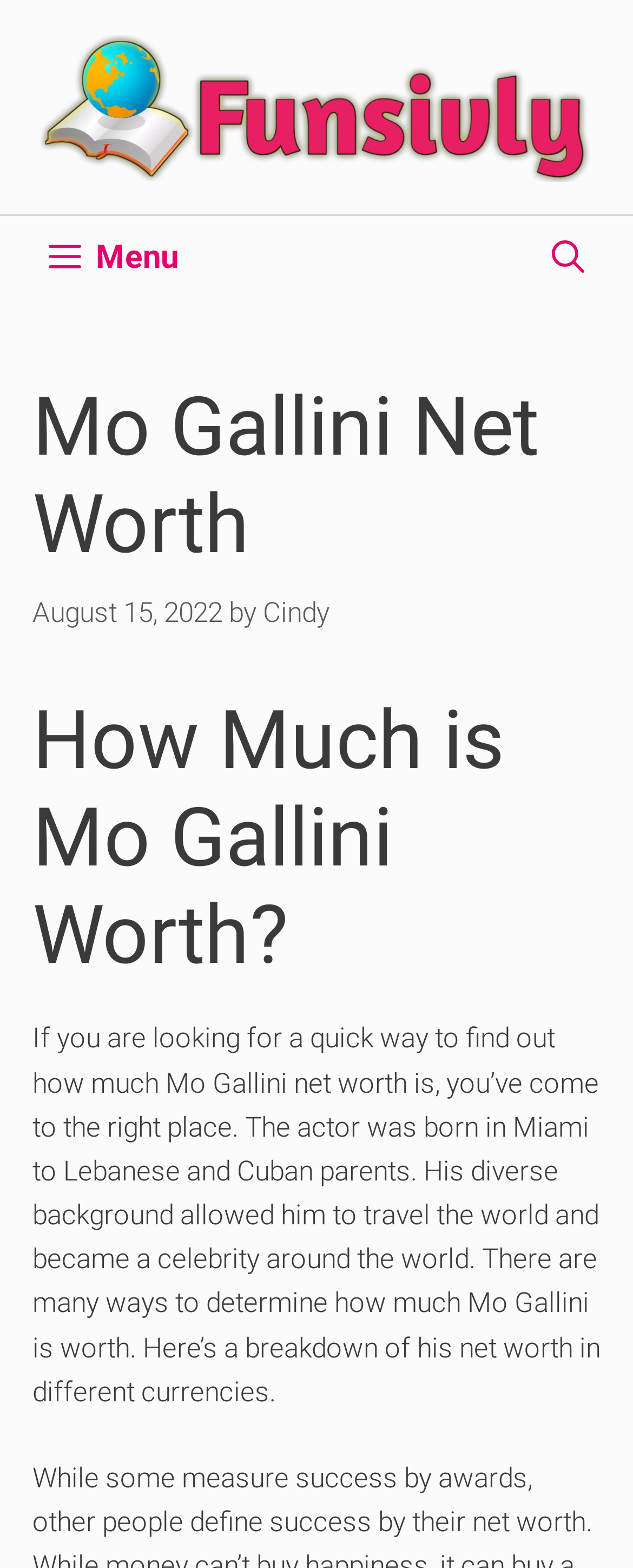Use the details in the image to answer the question thoroughly: 
What is the purpose of the webpage?

I inferred the answer by analyzing the StaticText element within the HeaderAsNonLandmark section, which states that the webpage provides a quick way to find out how much Mo Gallini's net worth is.